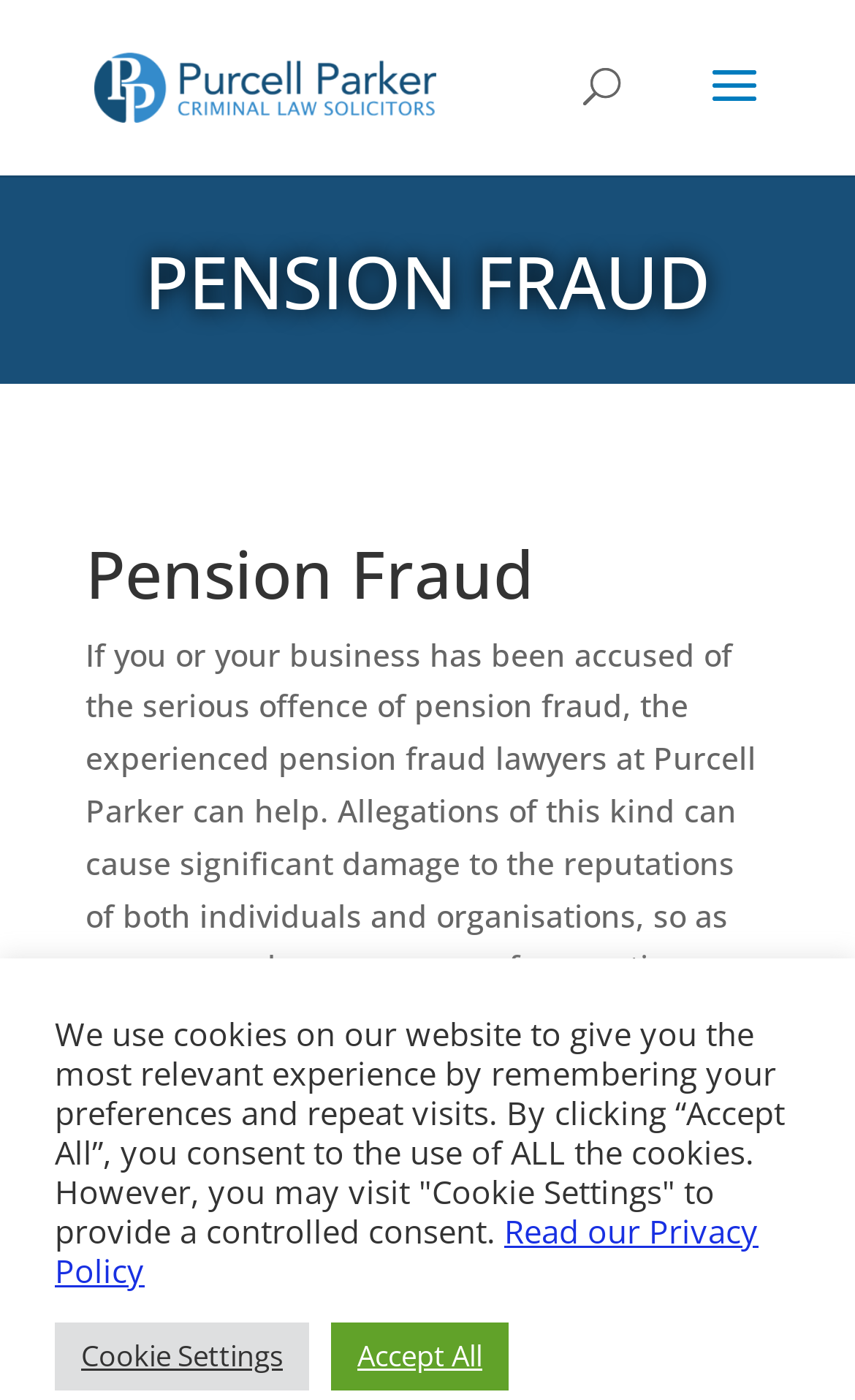Please provide a comprehensive answer to the question below using the information from the image: How many buttons are there in the top-right corner?

There are two buttons in the top-right corner of the webpage, one is the 'Menu' button and the other is the search button.